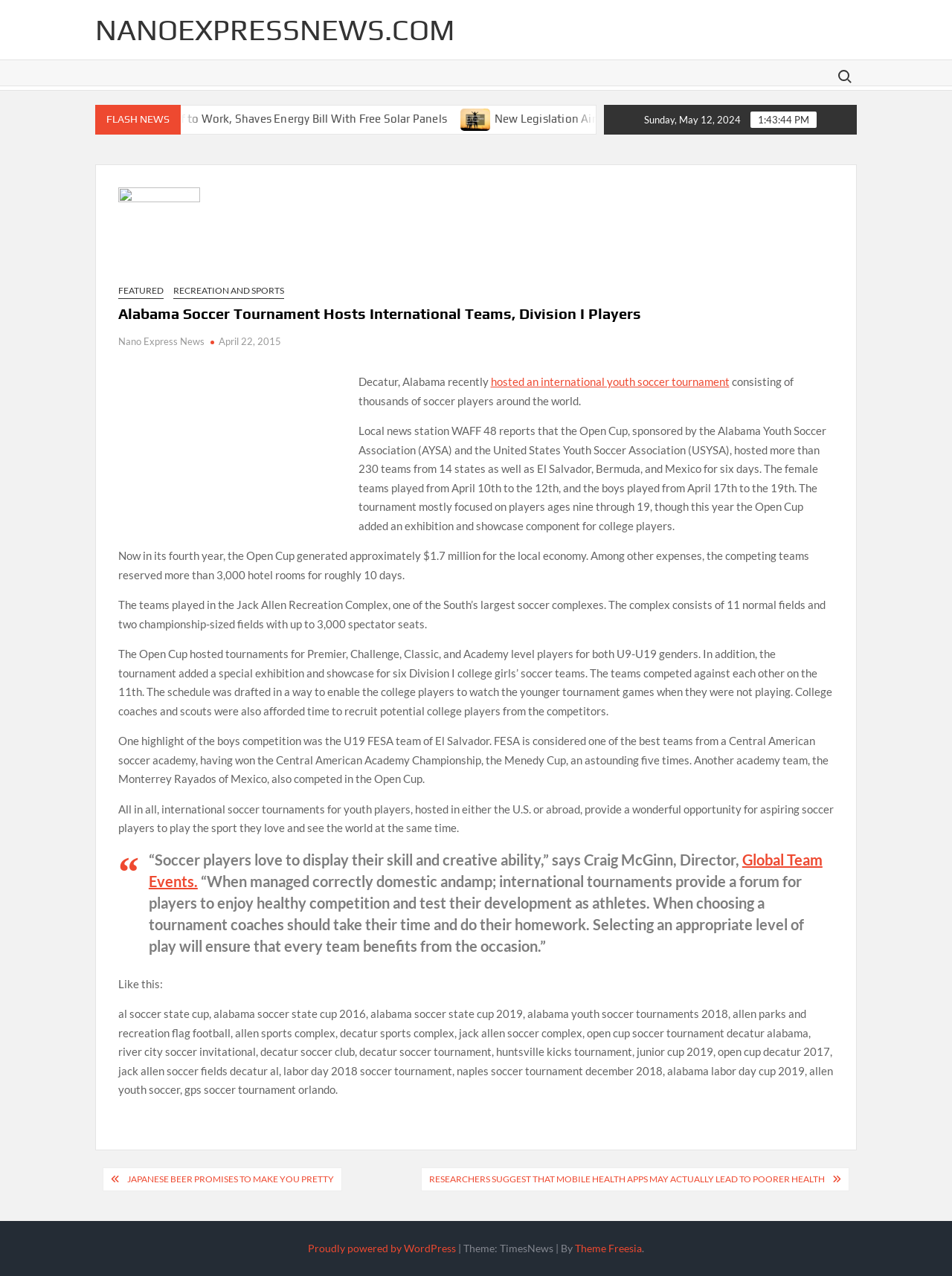Provide the bounding box coordinates of the UI element this sentence describes: "nanoexpressnews.com".

[0.1, 0.01, 0.477, 0.037]